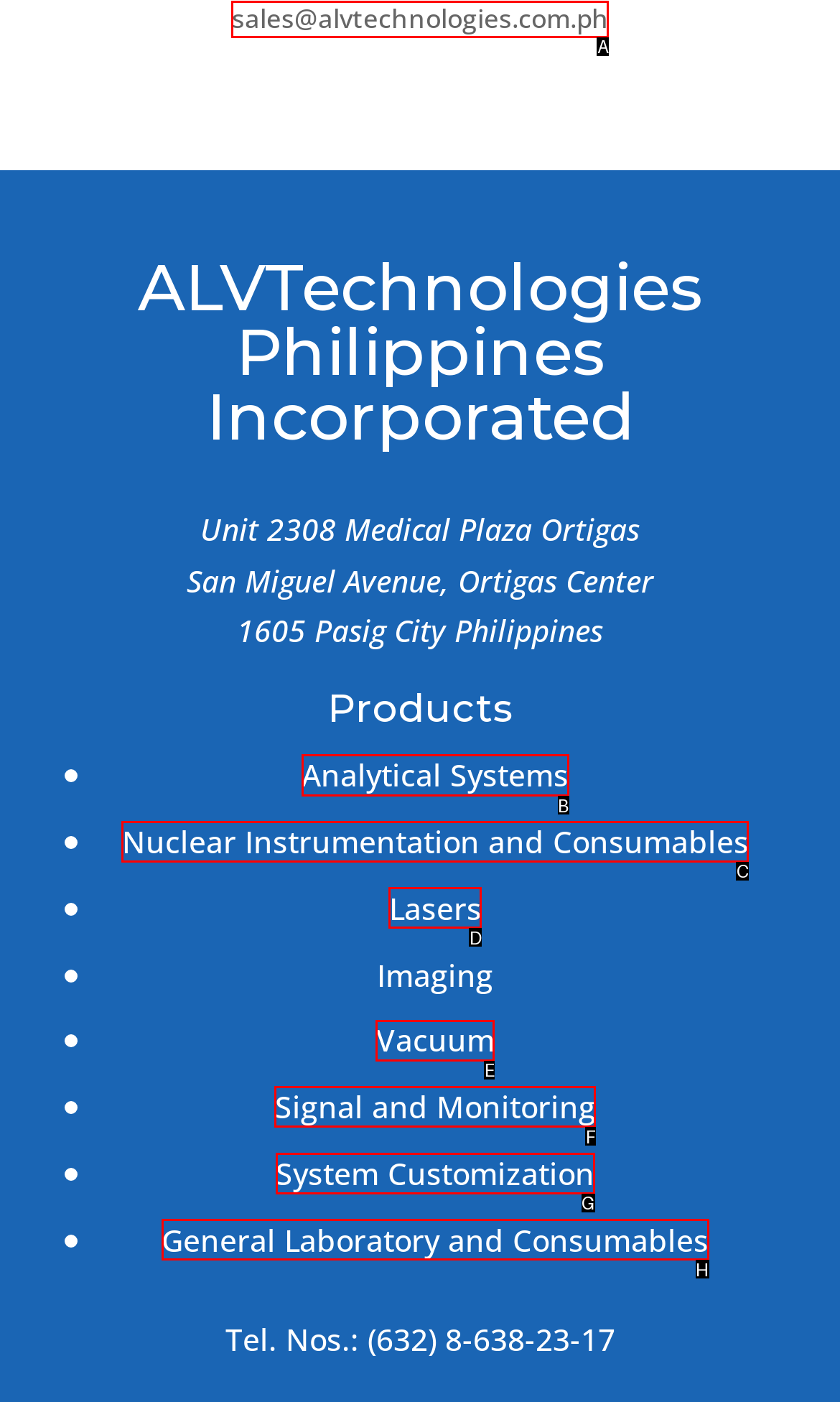Tell me which one HTML element I should click to complete the following task: View Analytical Systems products
Answer with the option's letter from the given choices directly.

B